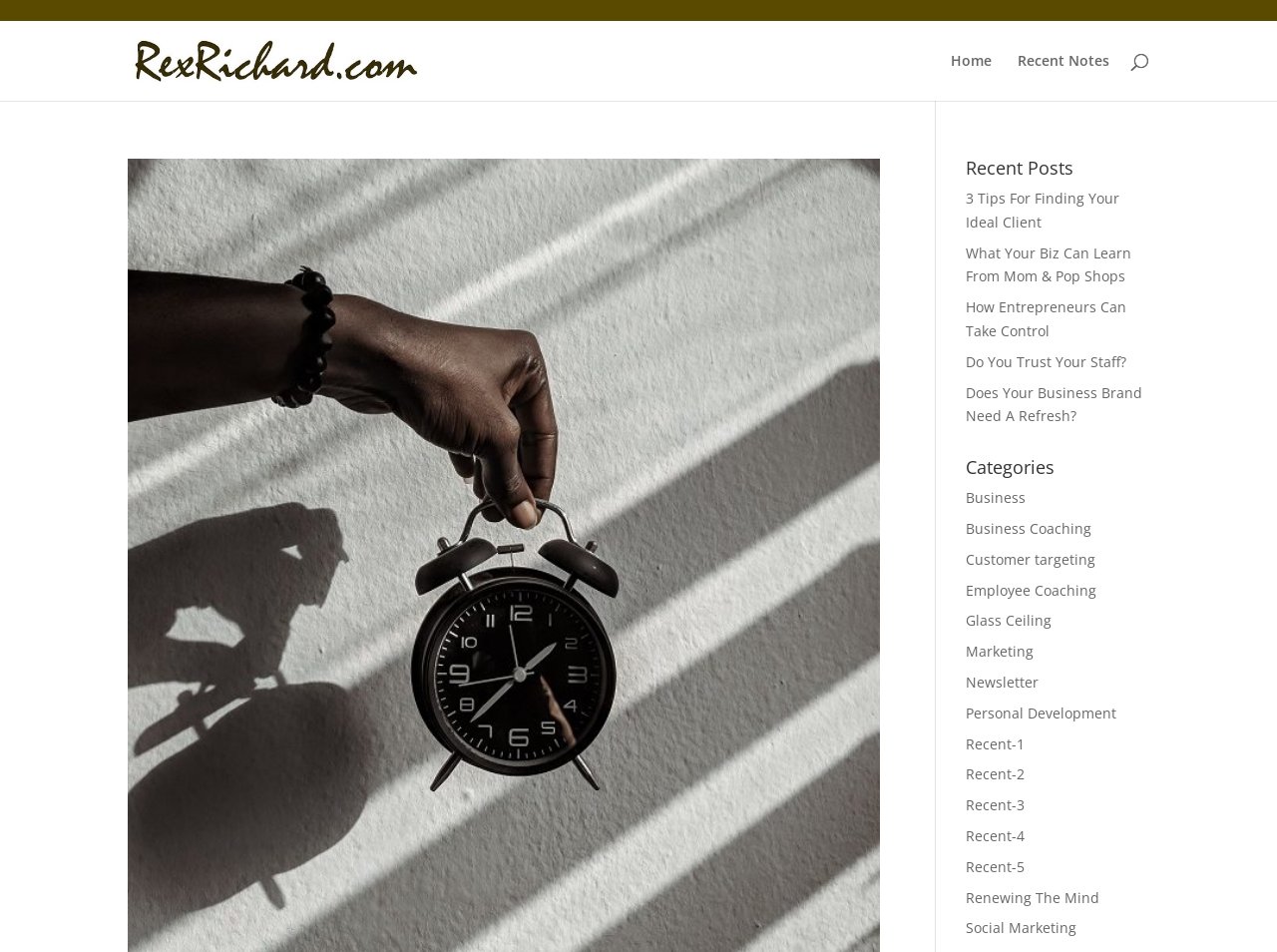Answer this question in one word or a short phrase: How many recent posts are listed on the webpage?

5